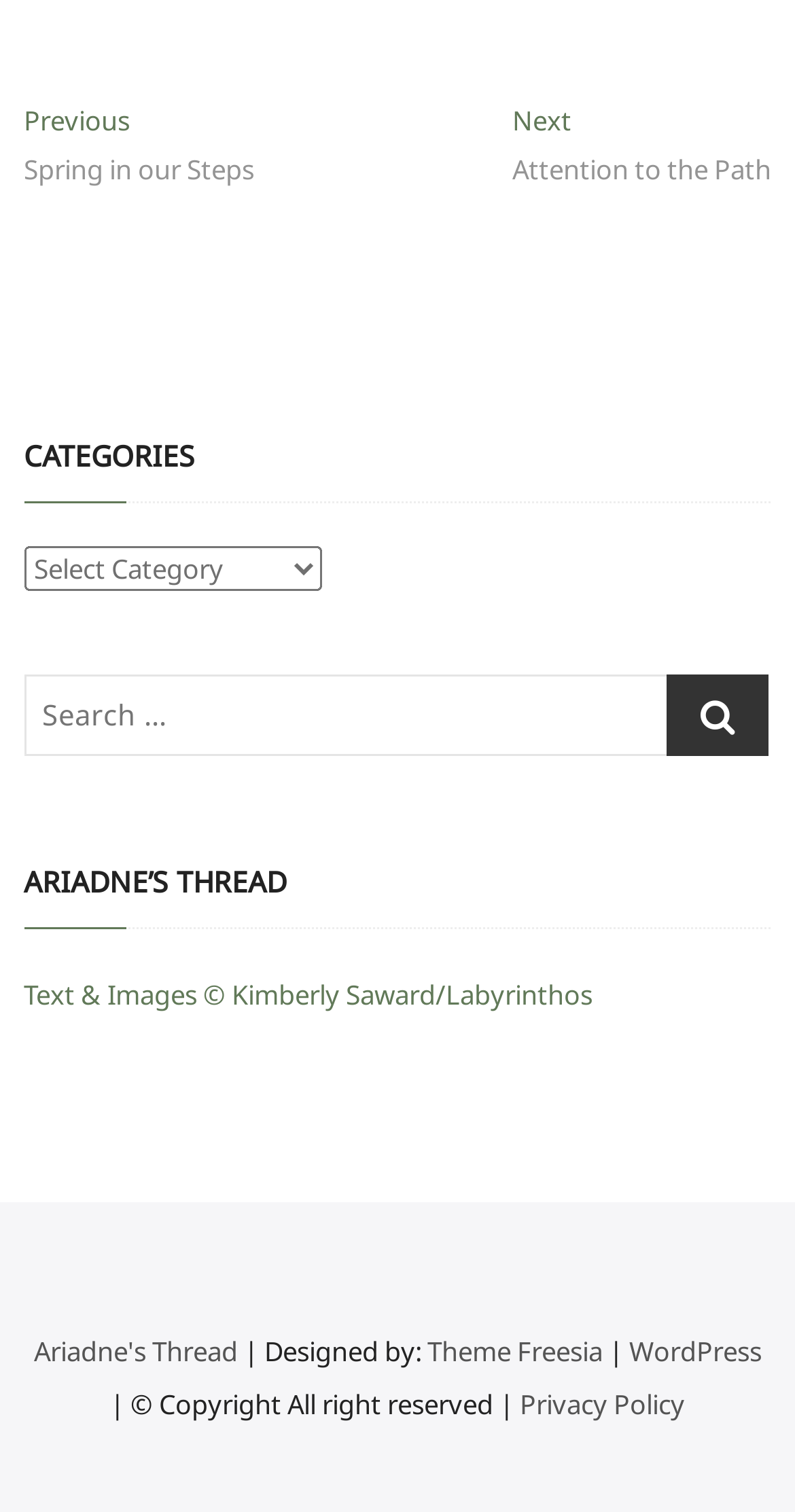Identify the bounding box coordinates for the element you need to click to achieve the following task: "Go to Ariadne's Thread homepage". The coordinates must be four float values ranging from 0 to 1, formatted as [left, top, right, bottom].

[0.042, 0.881, 0.299, 0.905]